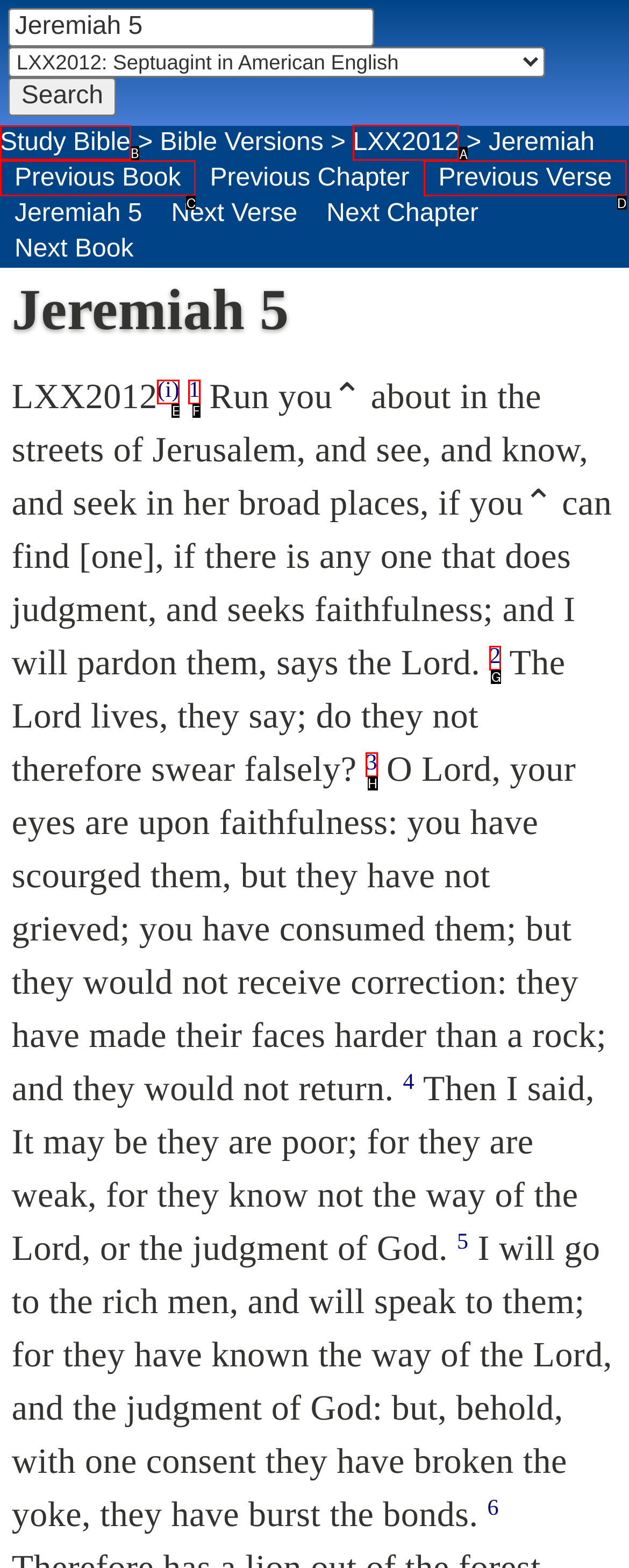Choose the HTML element that should be clicked to accomplish the task: Go to the Study Bible. Answer with the letter of the chosen option.

B